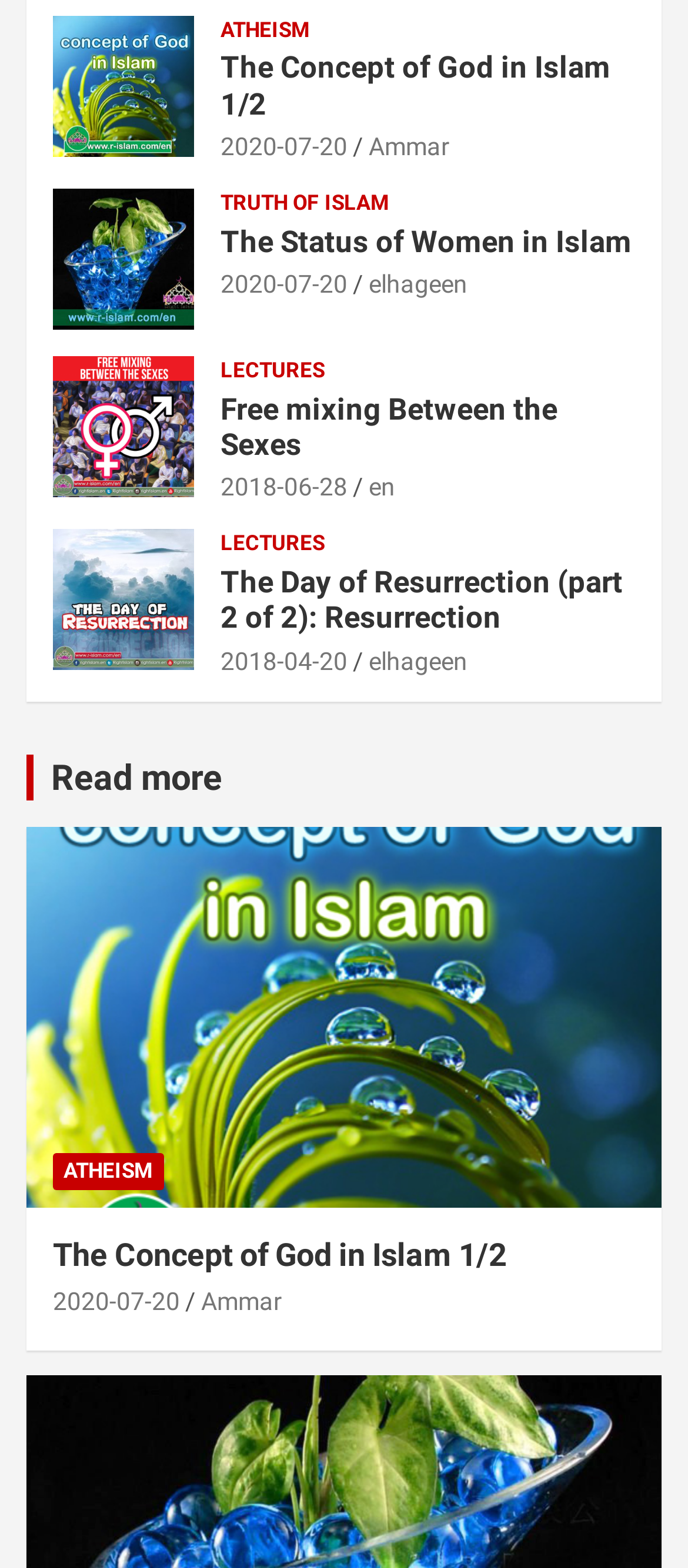Determine the bounding box for the described UI element: "Dog Food".

None